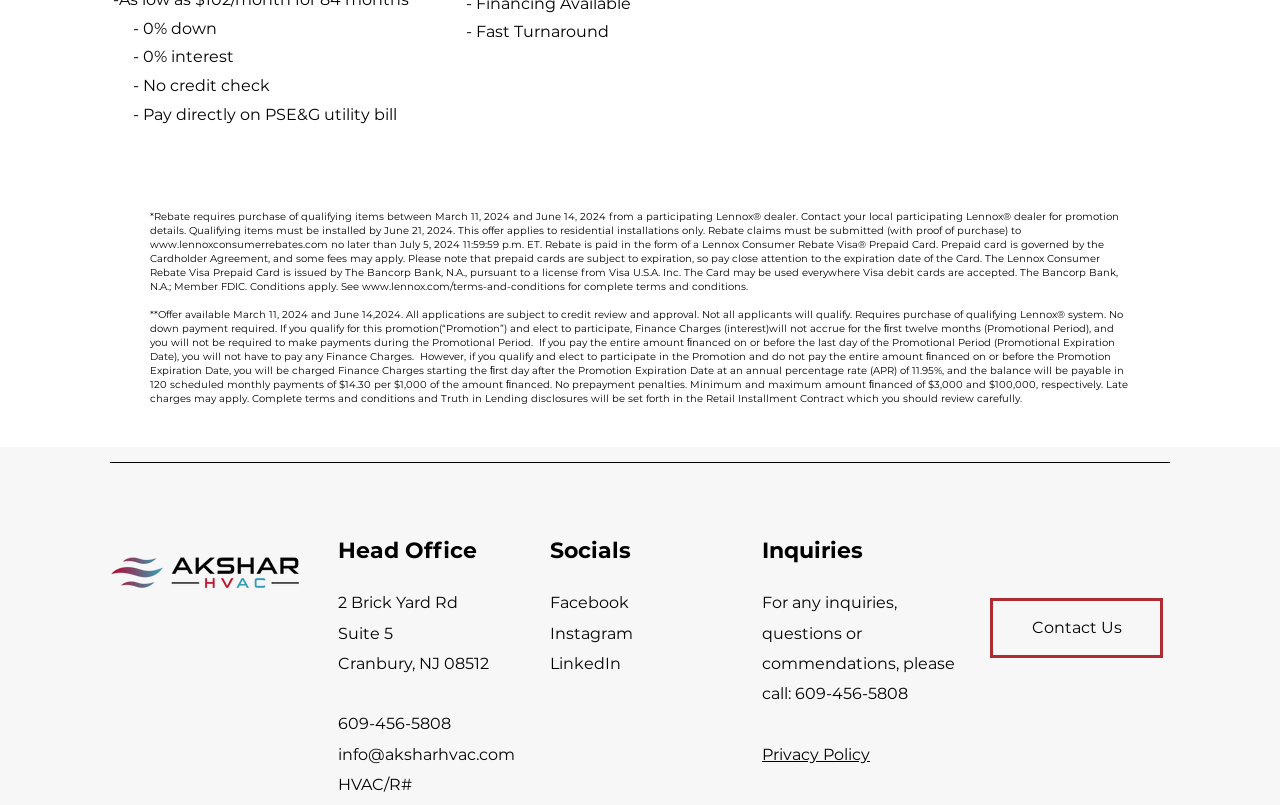Respond to the question below with a single word or phrase:
What is the APR for the financing option?

11.95%